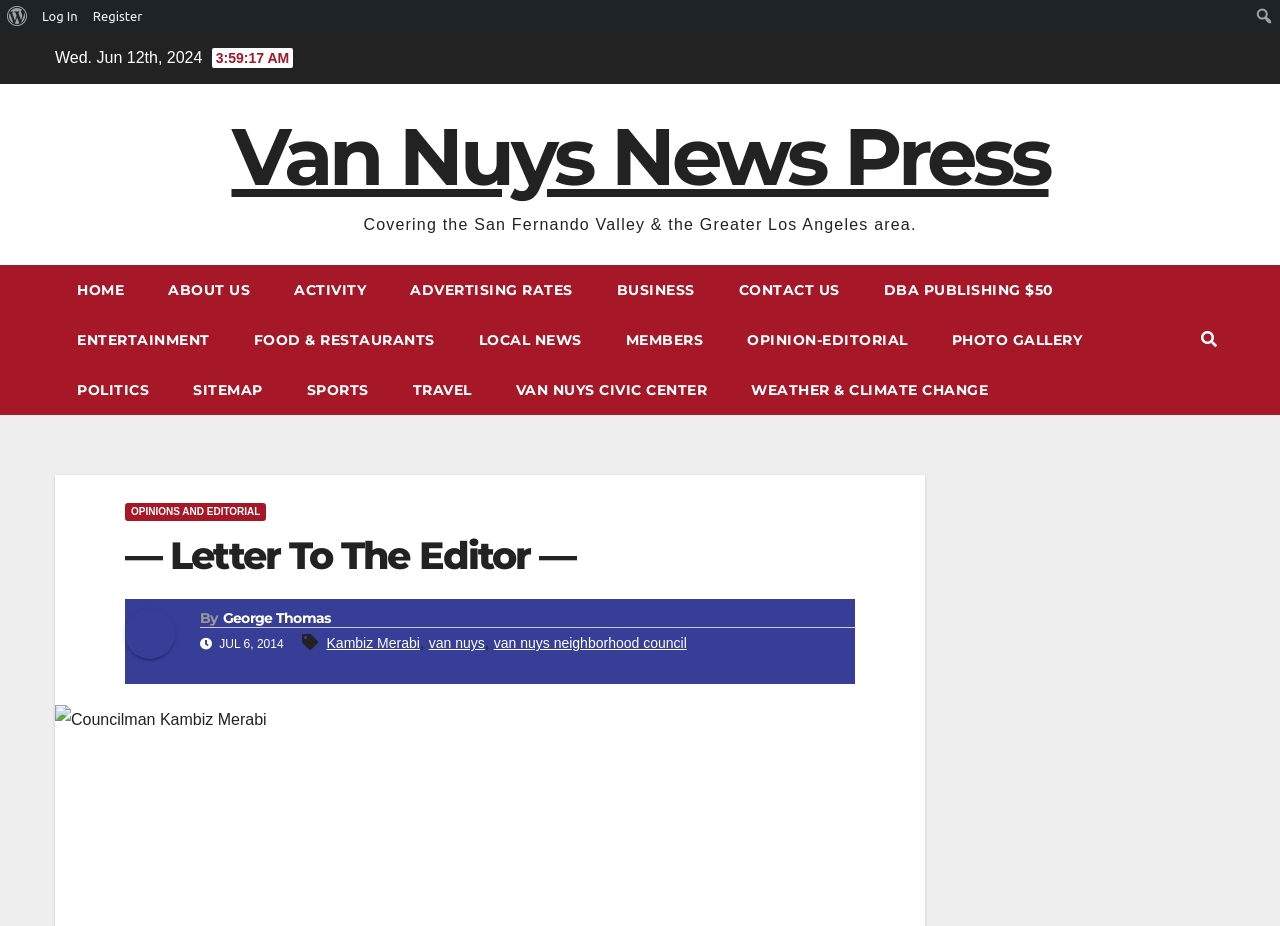Please determine the headline of the webpage and provide its content.

— Letter To The Editor —